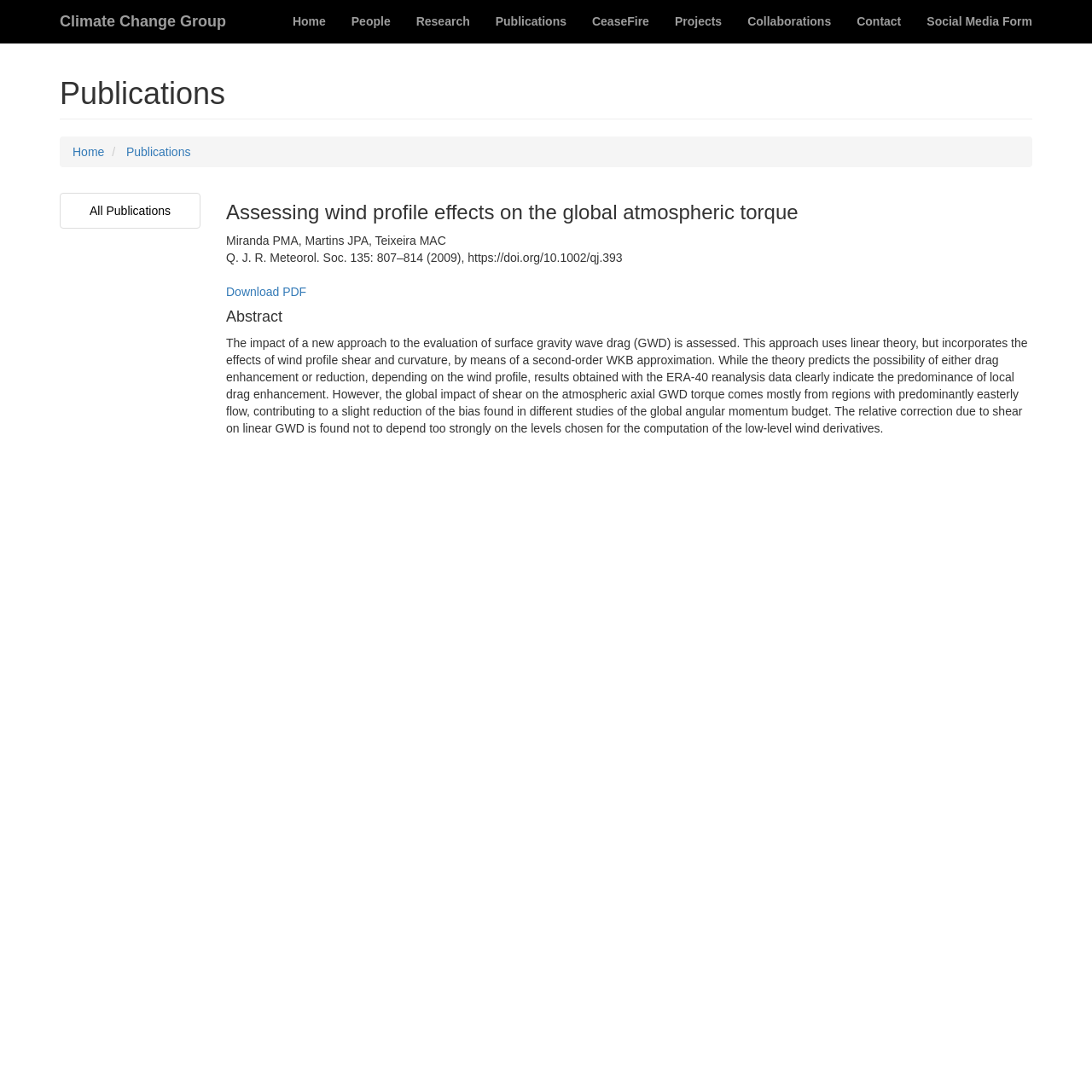What is the purpose of the 'Download PDF' link?
Look at the image and answer the question using a single word or phrase.

To download the publication in PDF format